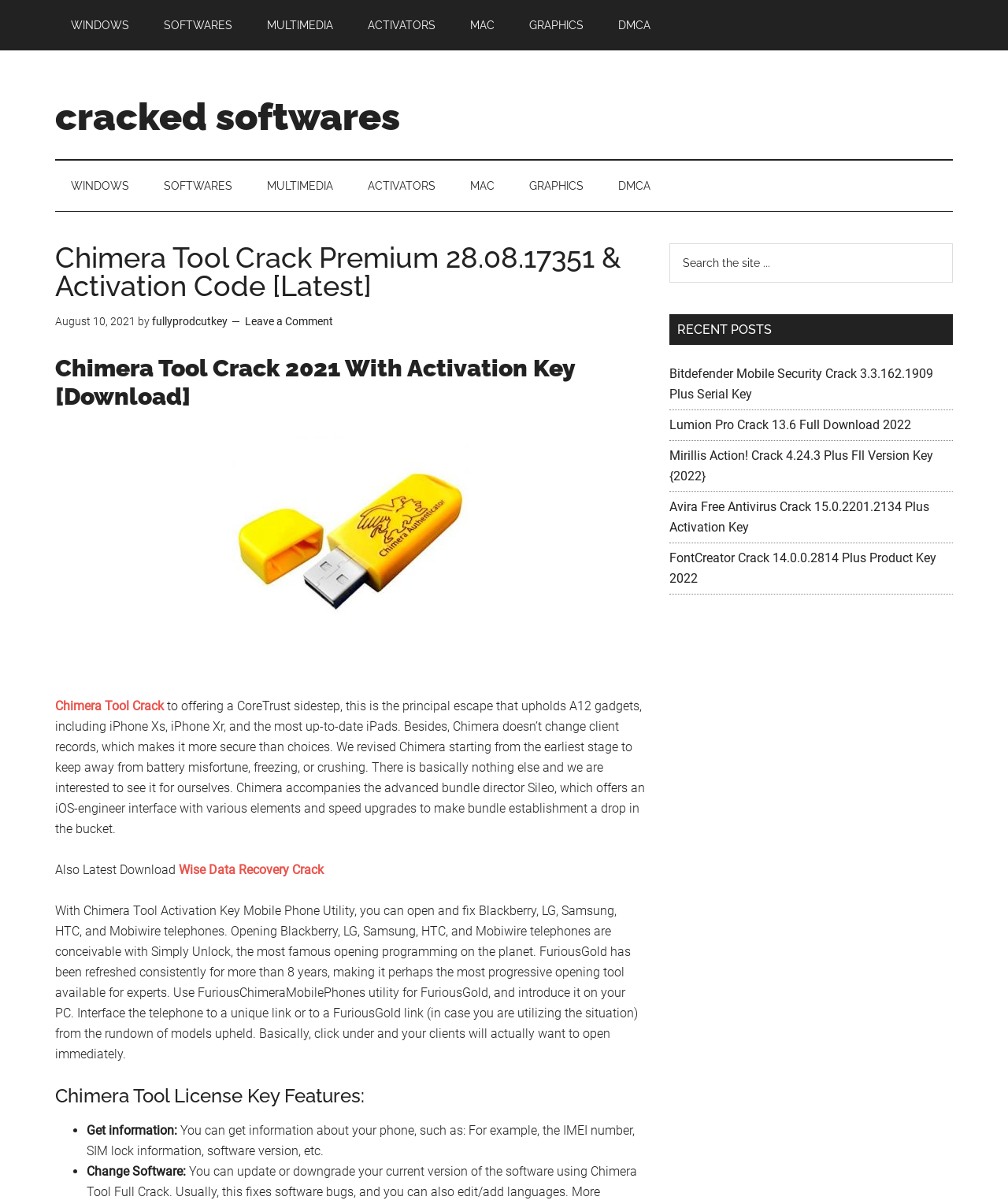Given the webpage screenshot, identify the bounding box of the UI element that matches this description: "cracked softwares".

[0.055, 0.078, 0.397, 0.115]